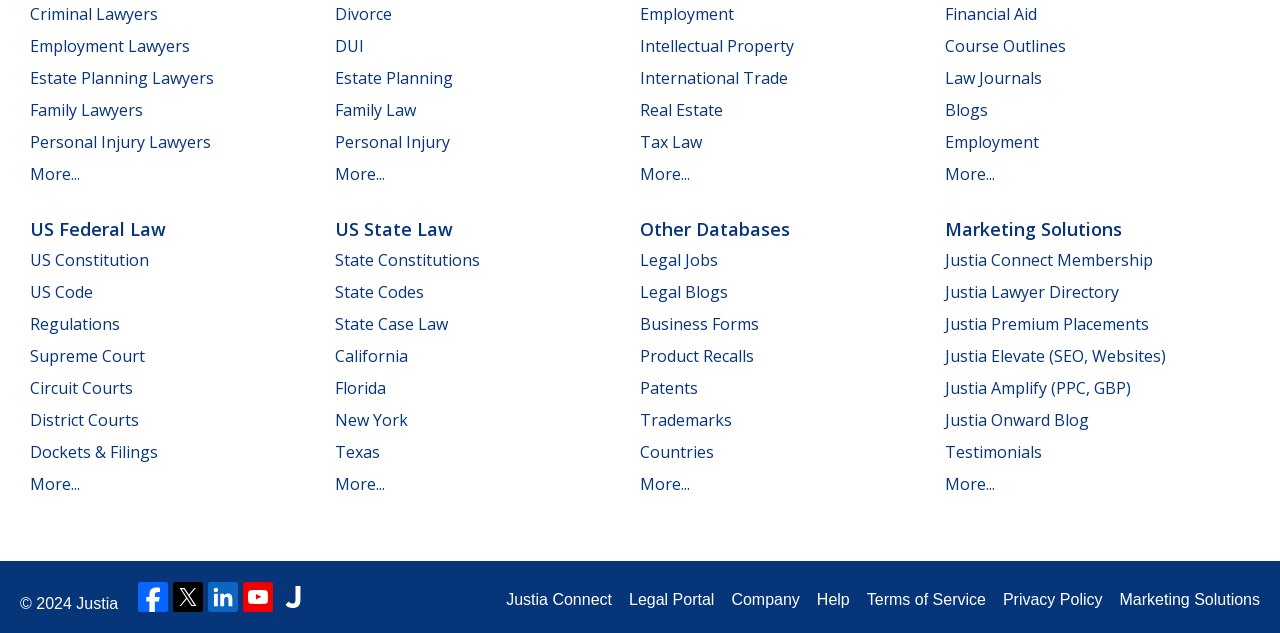Use a single word or phrase to answer the question: 
What type of lawyers are listed in the first column?

Criminal, Employment, Estate Planning, Family, Personal Injury